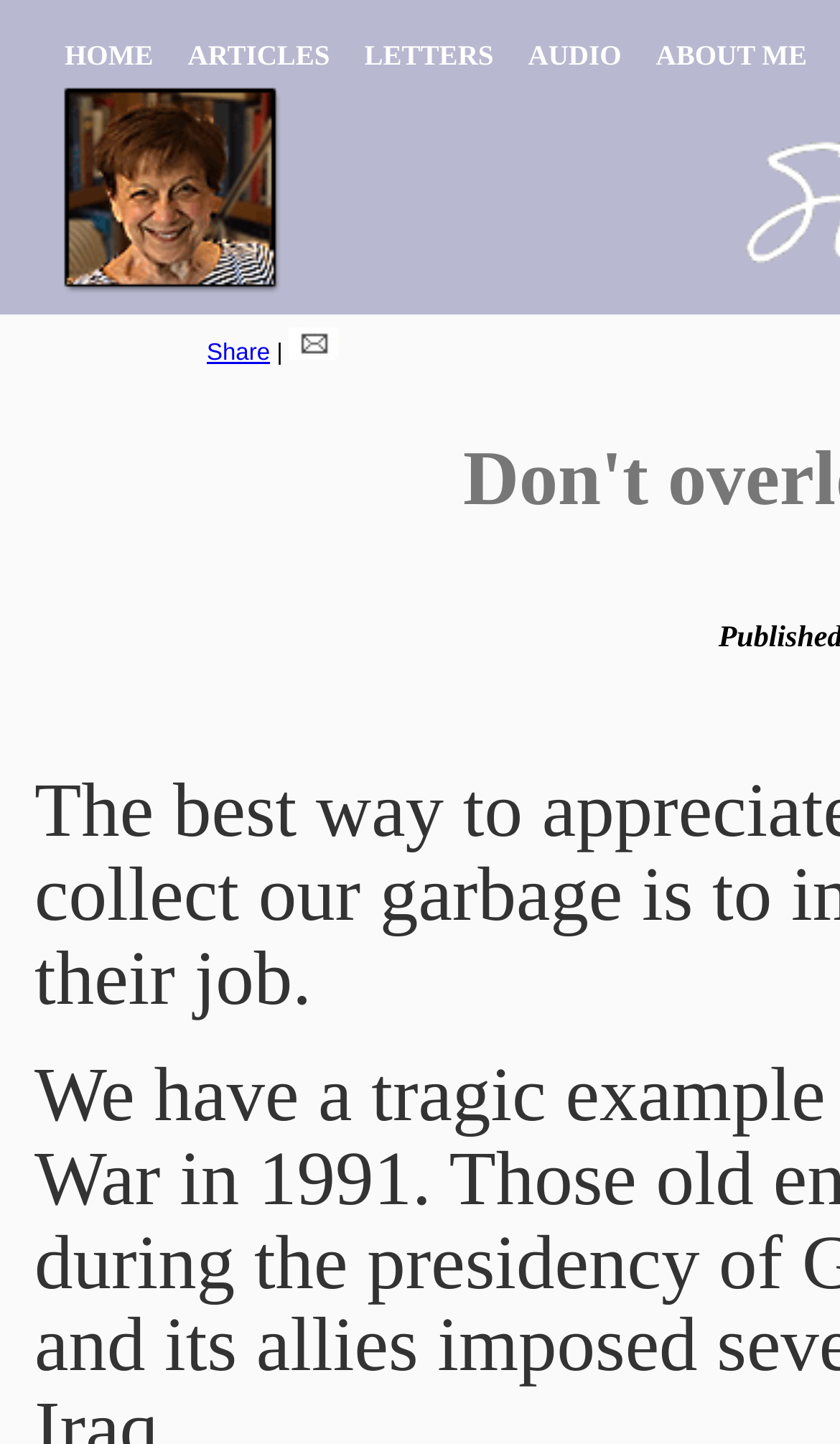What are the main navigation links on this webpage?
Using the image provided, answer with just one word or phrase.

HOME, ARTICLES, LETTERS, AUDIO, ABOUT ME